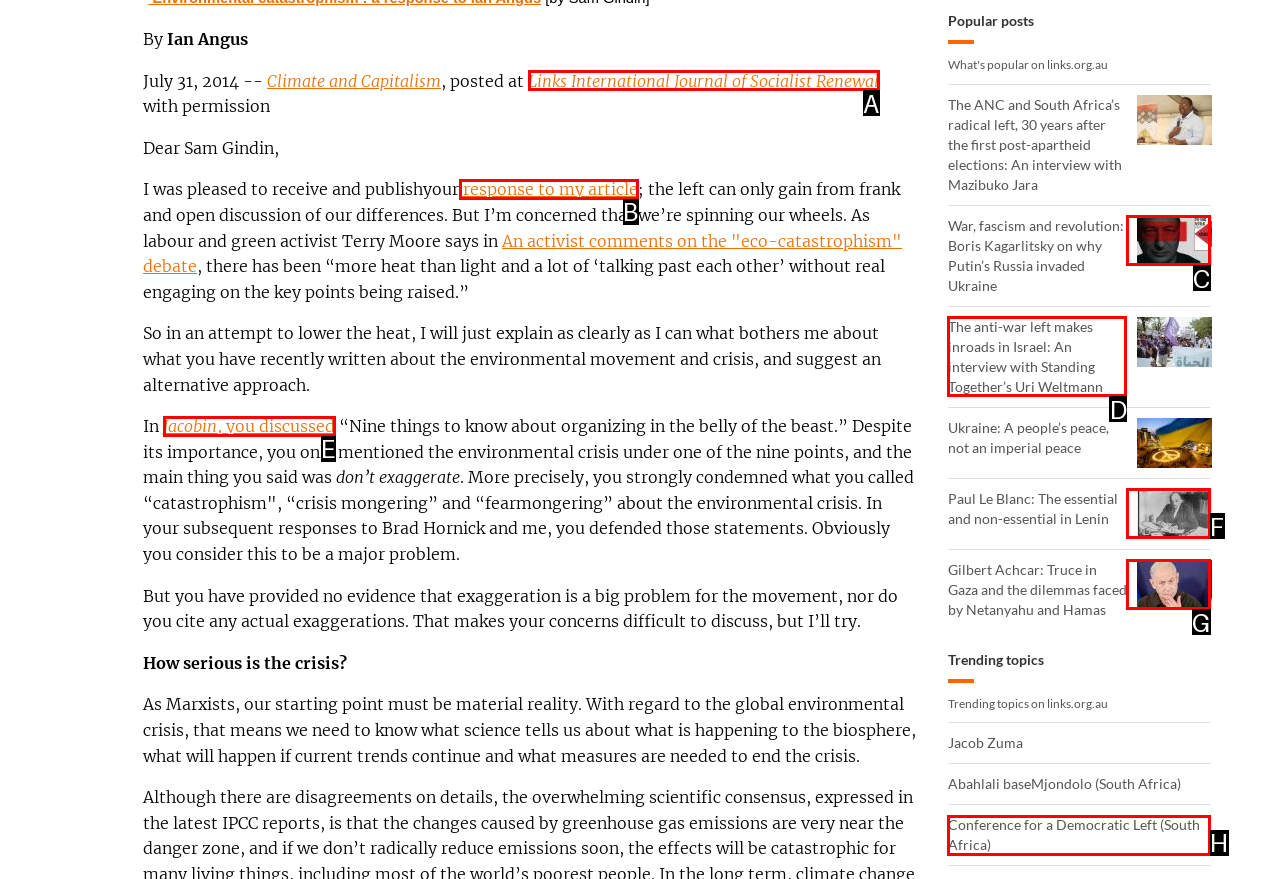Pick the option that corresponds to: Home
Provide the letter of the correct choice.

None